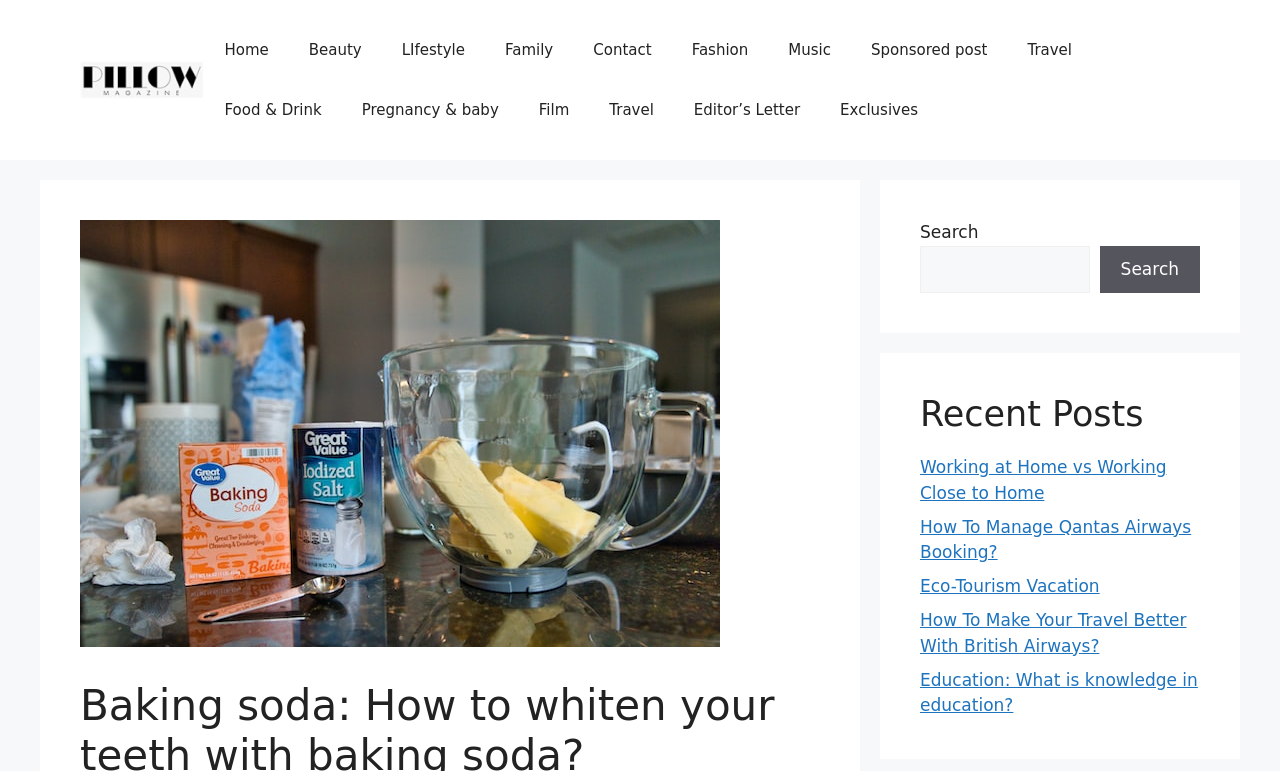Specify the bounding box coordinates of the area to click in order to execute this command: 'Read about Beauty'. The coordinates should consist of four float numbers ranging from 0 to 1, and should be formatted as [left, top, right, bottom].

[0.226, 0.026, 0.298, 0.104]